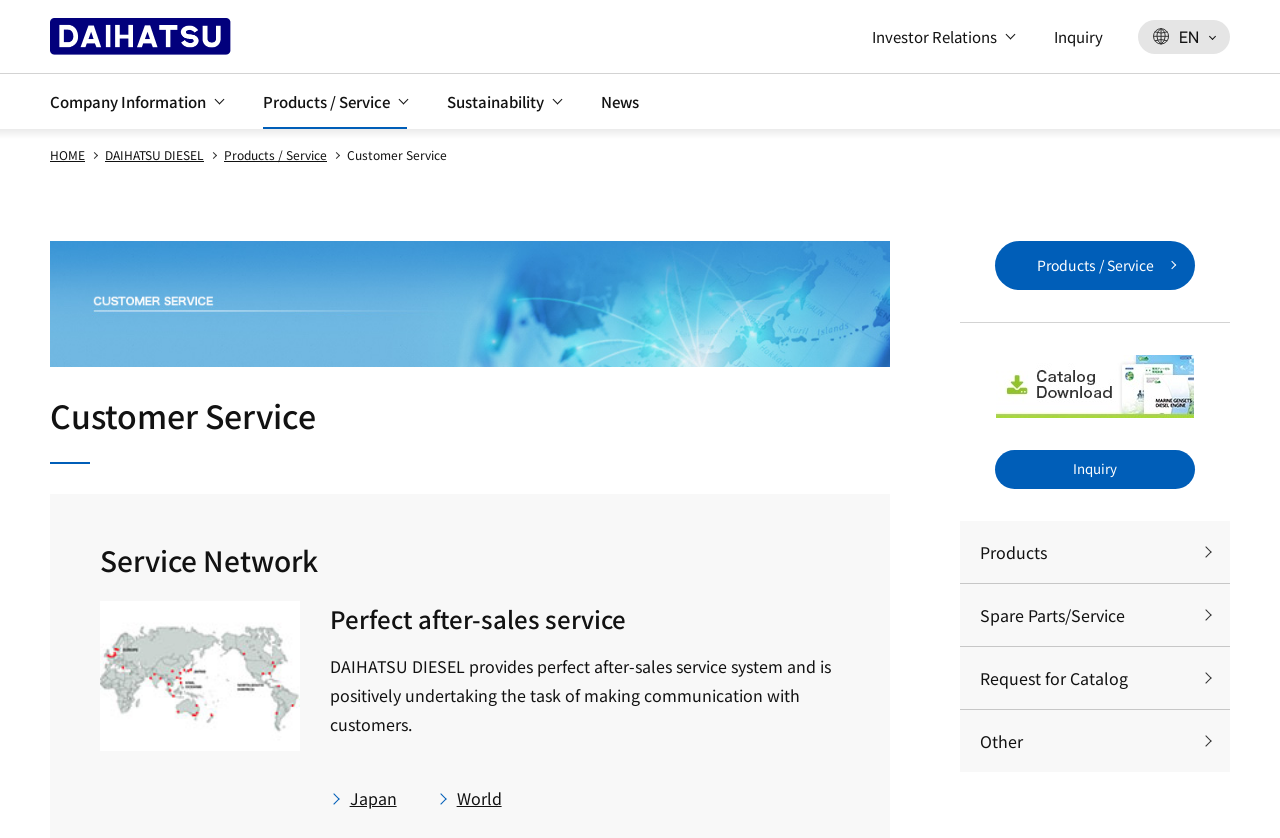Determine the bounding box for the UI element described here: "Company Information".

[0.039, 0.088, 0.174, 0.154]